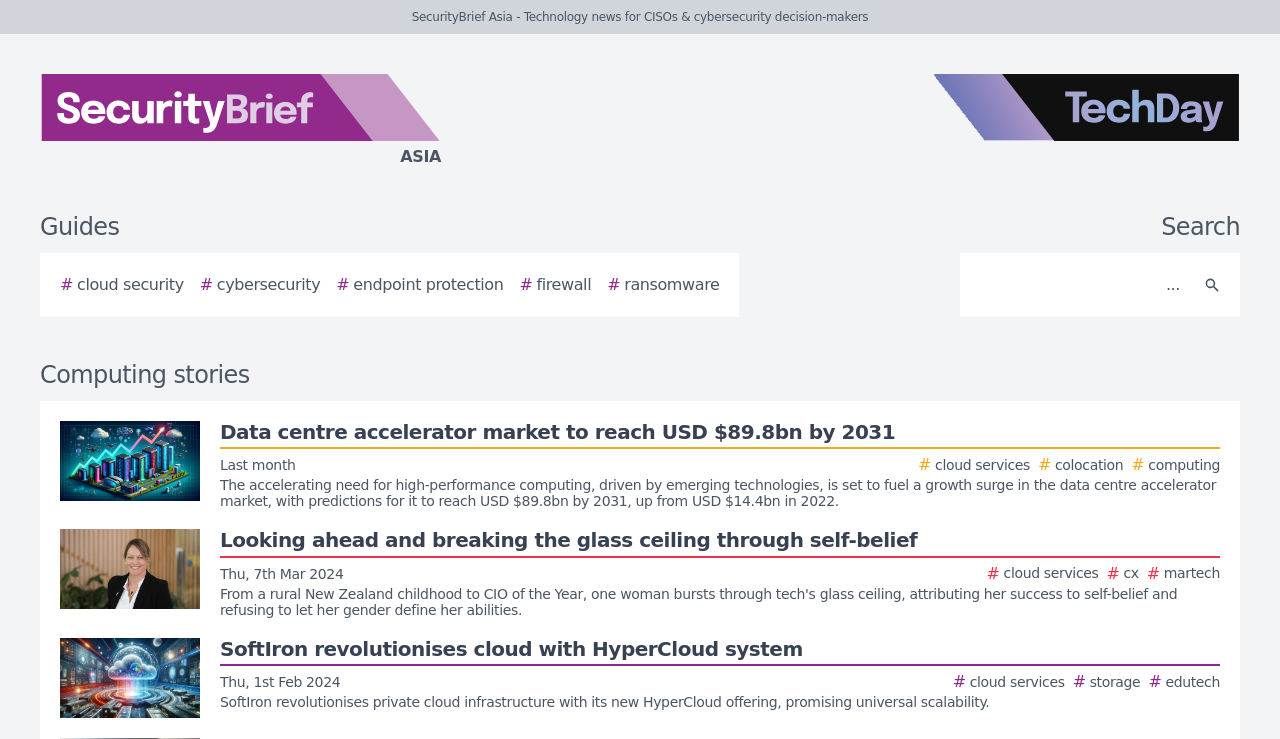Using the format (top-left x, top-left y, bottom-right x, bottom-right y), and given the element description, identify the bounding box coordinates within the screenshot: aria-label="Search" name="search" placeholder="..."

[0.756, 0.353, 0.931, 0.418]